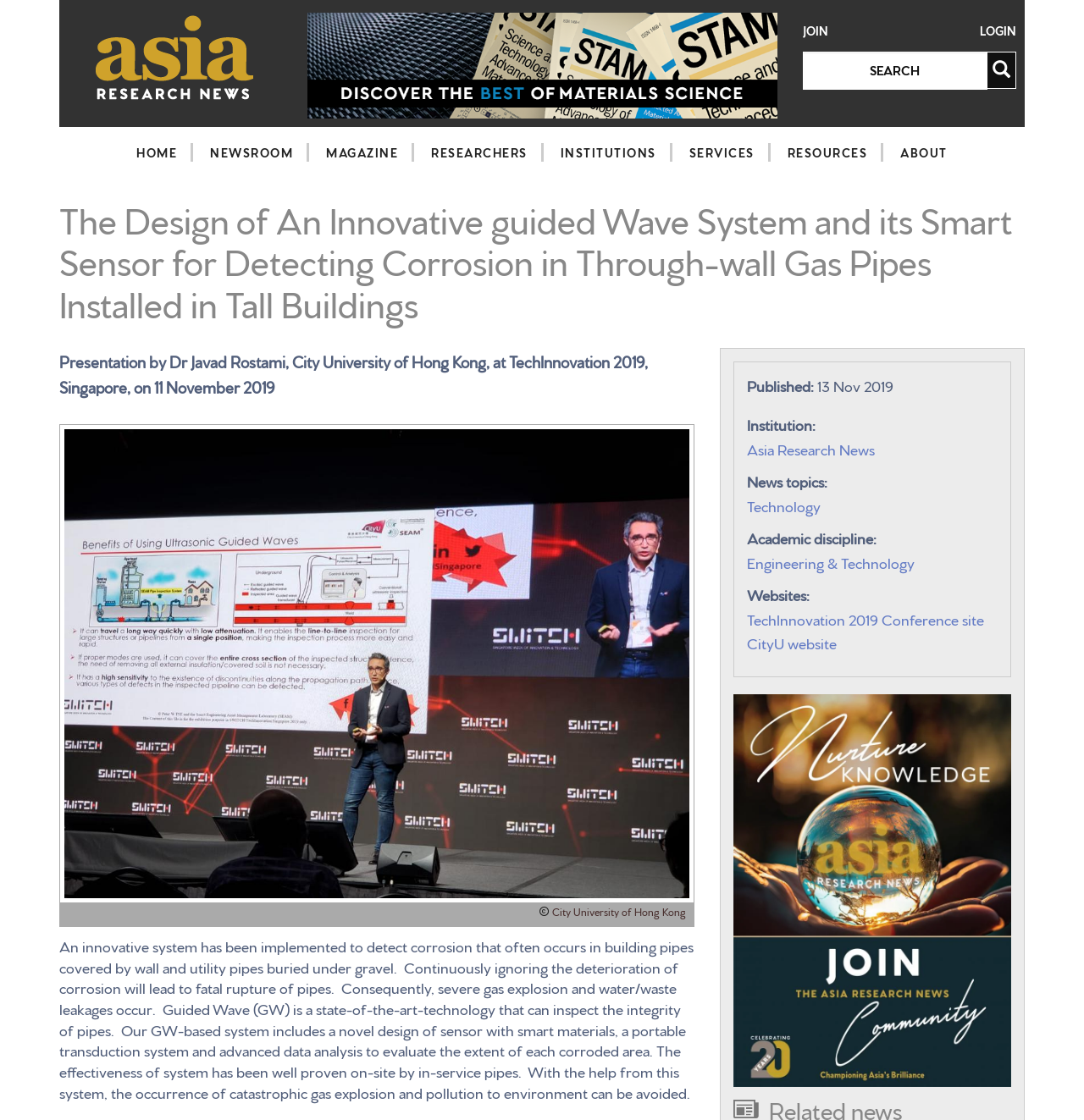What is the topic of the research presented? Please answer the question using a single word or phrase based on the image.

Corrosion detection